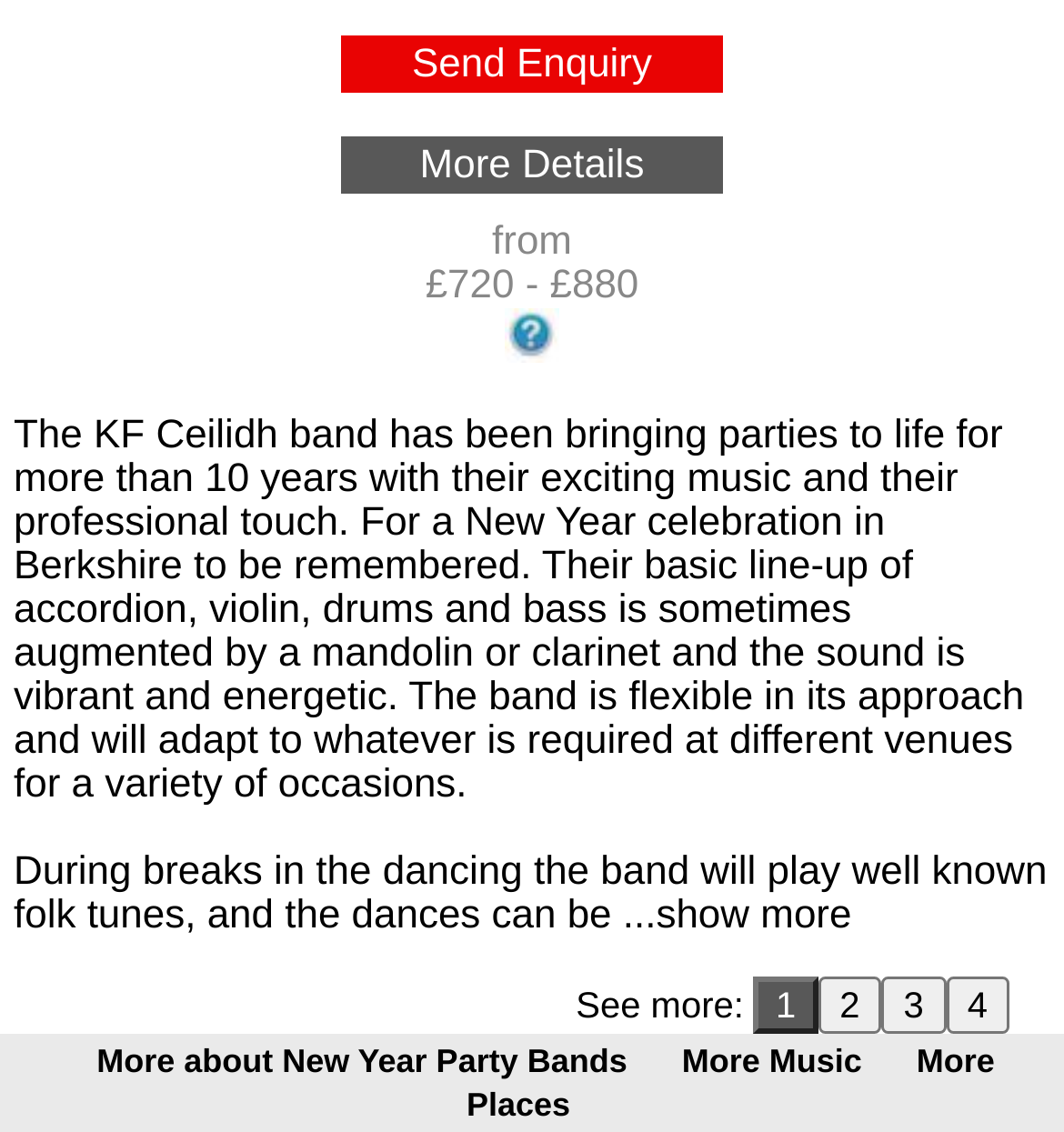Bounding box coordinates are specified in the format (top-left x, top-left y, bottom-right x, bottom-right y). All values are floating point numbers bounded between 0 and 1. Please provide the bounding box coordinate of the region this sentence describes: 2

[0.769, 0.863, 0.829, 0.914]